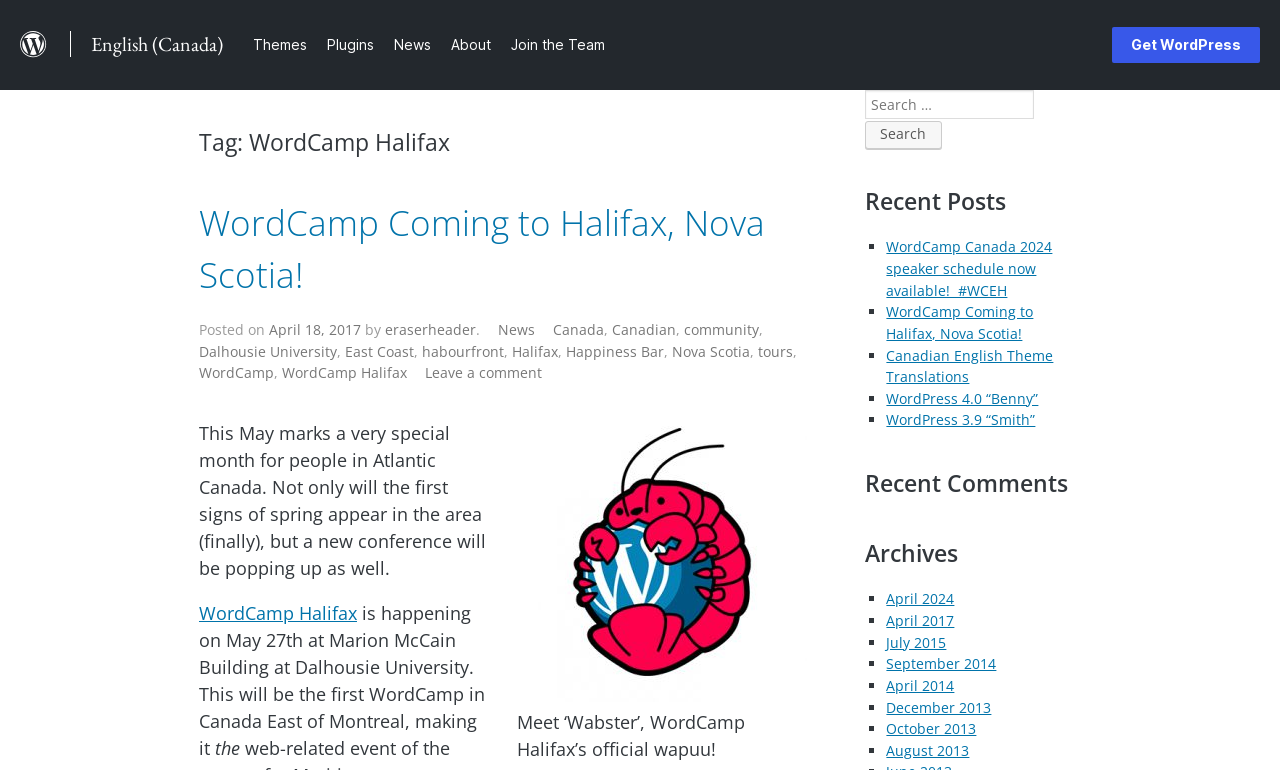Where is the conference being held?
Can you offer a detailed and complete answer to this question?

The location of the conference can be found in the text 'WordCamp Halifax is happening on May 27th at Marion McCain Building at Dalhousie University.' which is mentioned on the webpage.